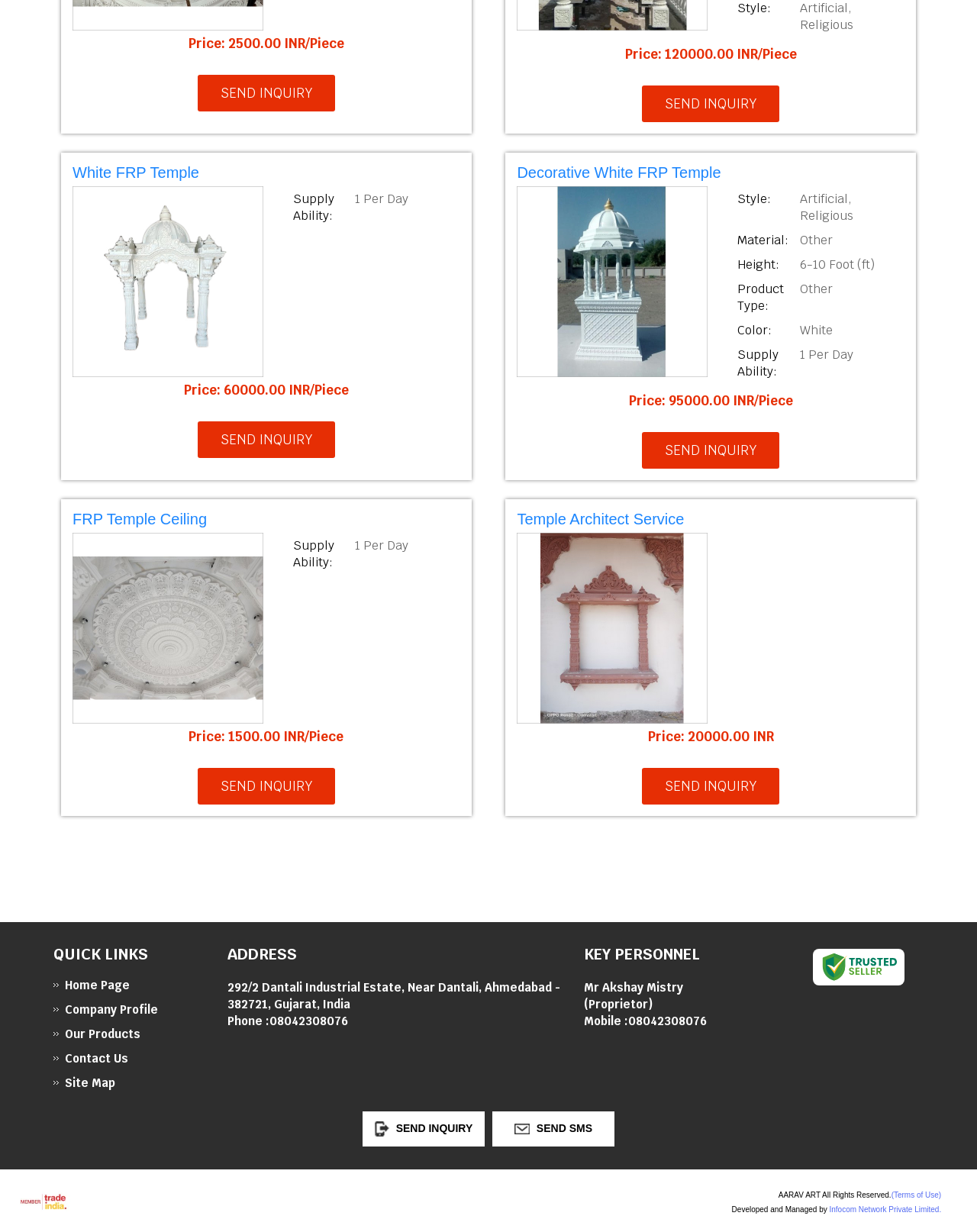What is the phone number of the company?
Please provide a single word or phrase based on the screenshot.

08042308076